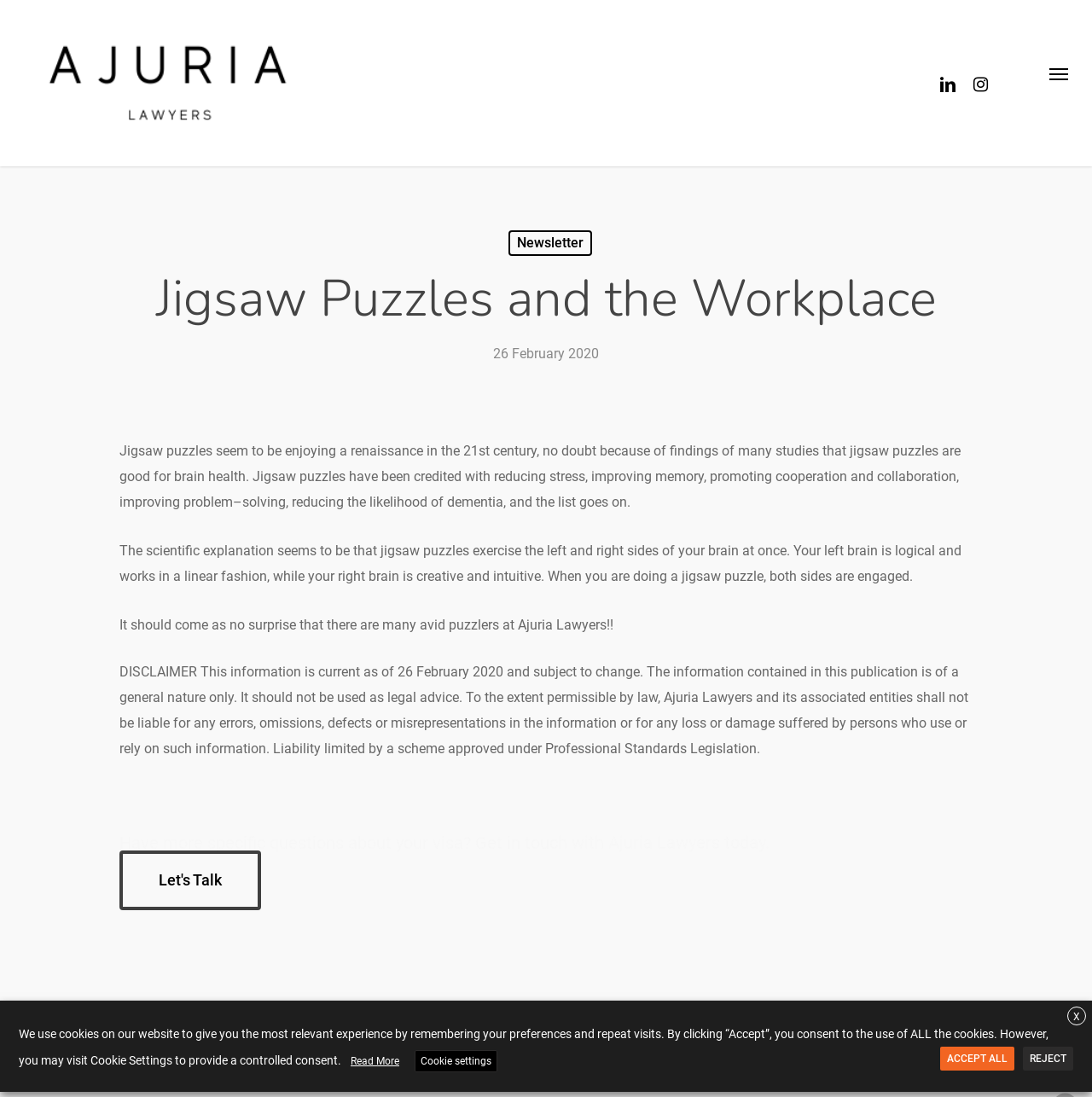What is the relationship between the left and right sides of the brain when doing jigsaw puzzles?
Refer to the image and offer an in-depth and detailed answer to the question.

The article explains that jigsaw puzzles exercise the left and right sides of the brain at once, with the left brain being logical and working in a linear fashion, and the right brain being creative and intuitive.